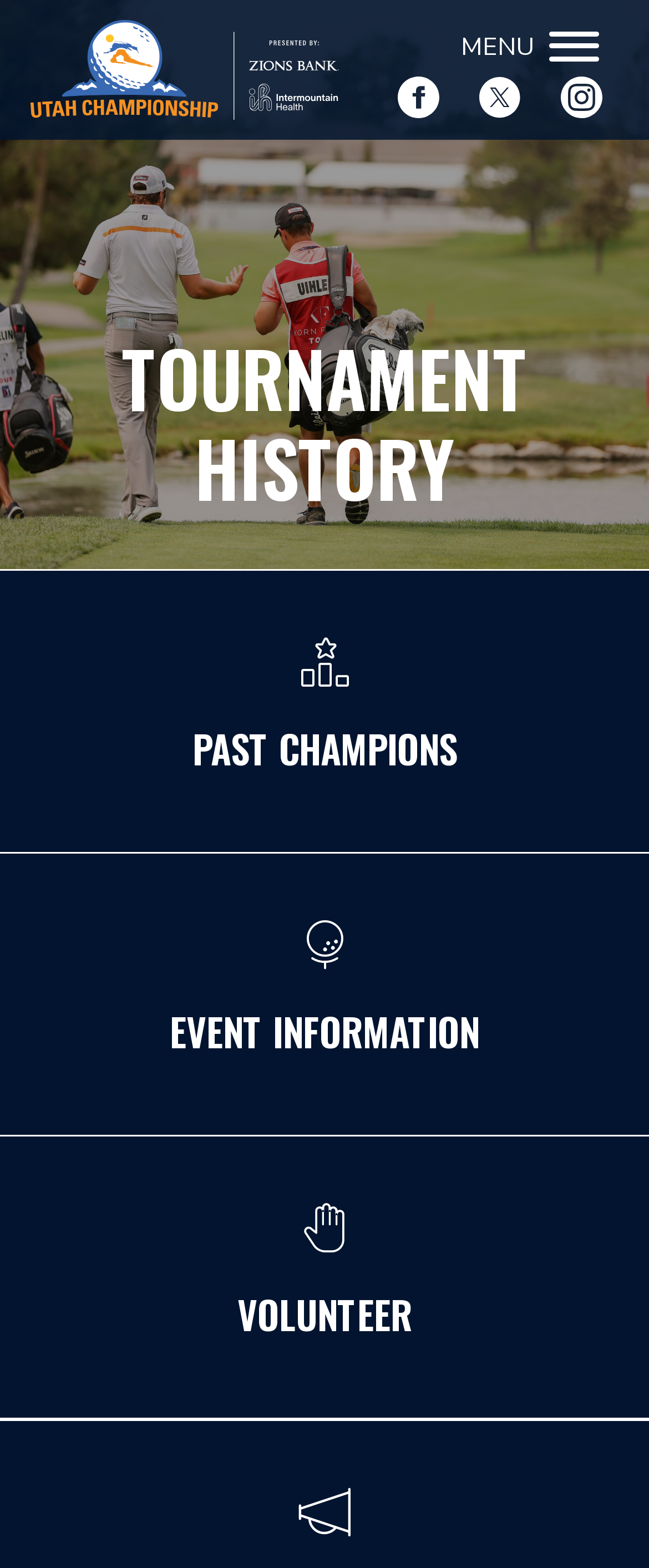From the webpage screenshot, predict the bounding box of the UI element that matches this description: "aria-label="Twitter"".

[0.738, 0.048, 0.802, 0.075]